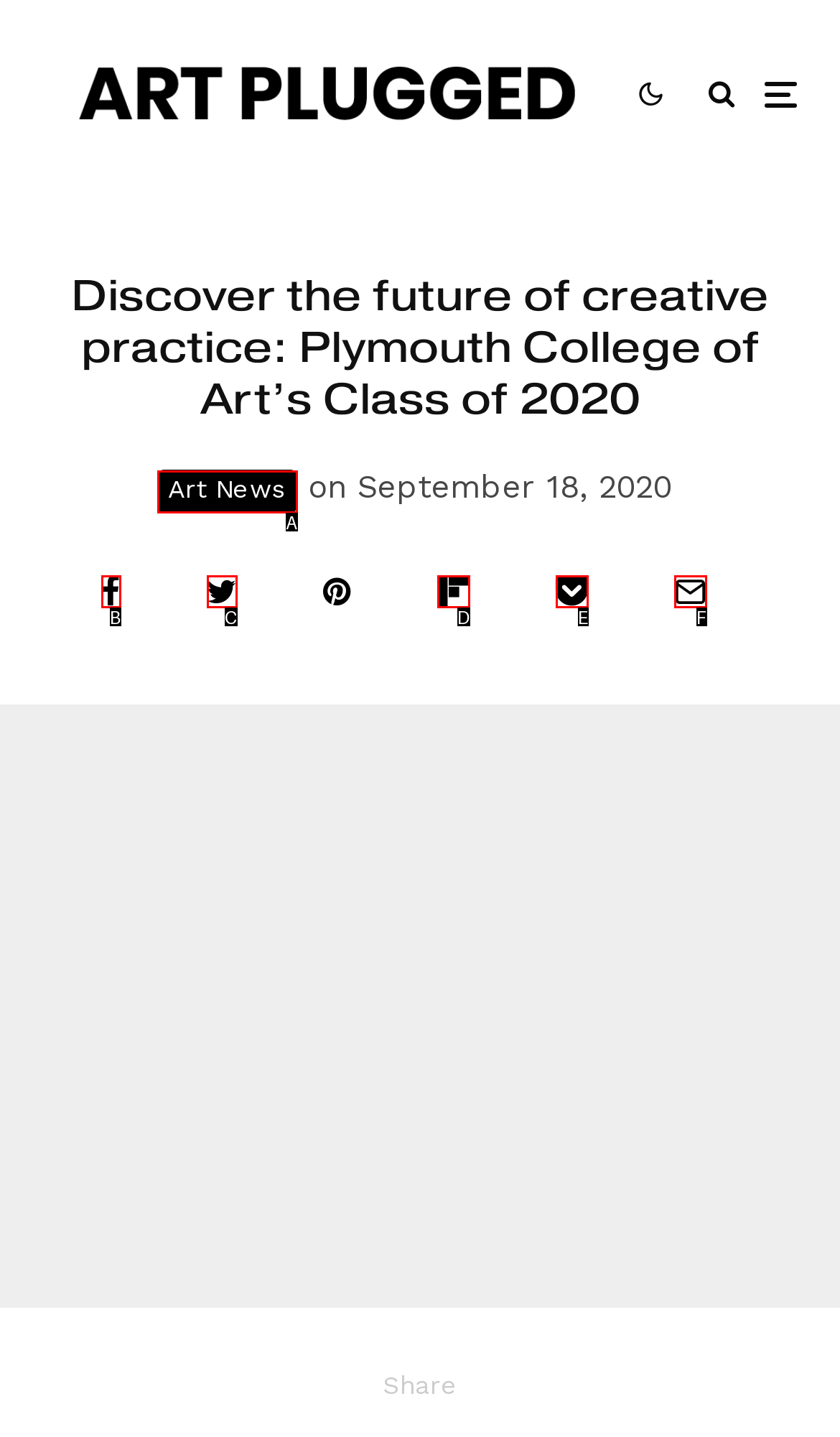Identify the HTML element that corresponds to the description: Contact Us
Provide the letter of the matching option from the given choices directly.

None